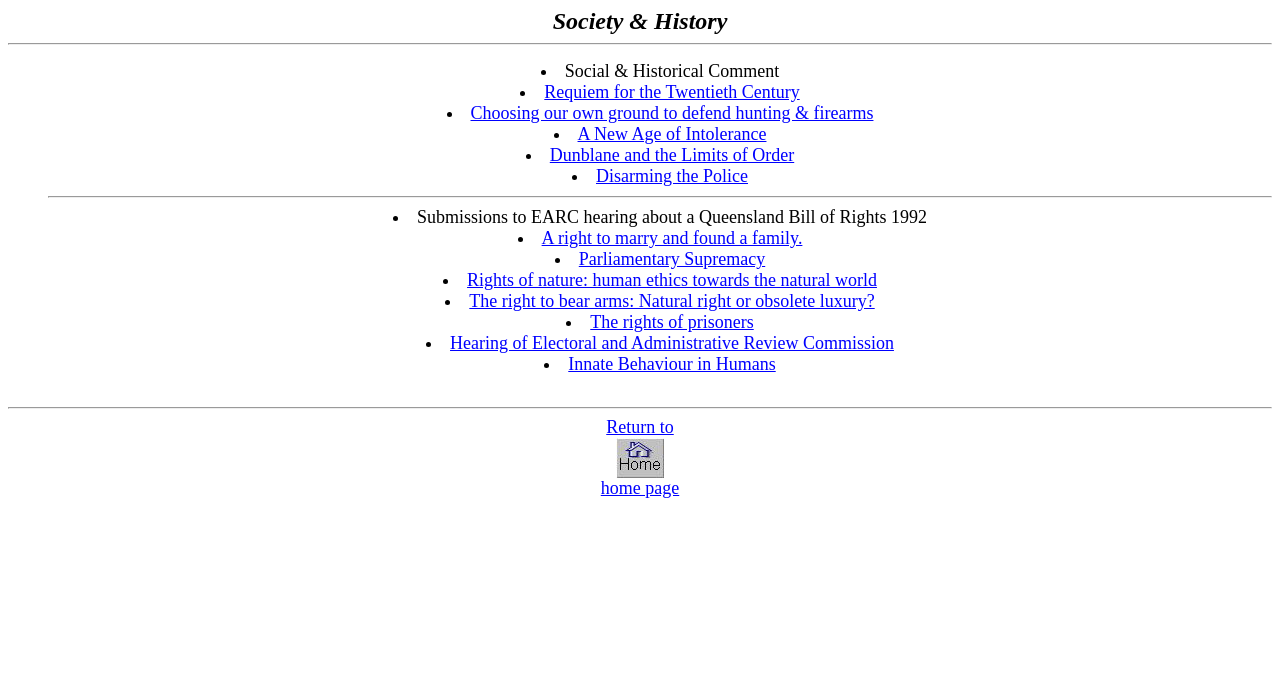Locate the bounding box coordinates of the element to click to perform the following action: 'Explore Rights of nature: human ethics towards the natural world'. The coordinates should be given as four float values between 0 and 1, in the form of [left, top, right, bottom].

[0.365, 0.396, 0.685, 0.426]